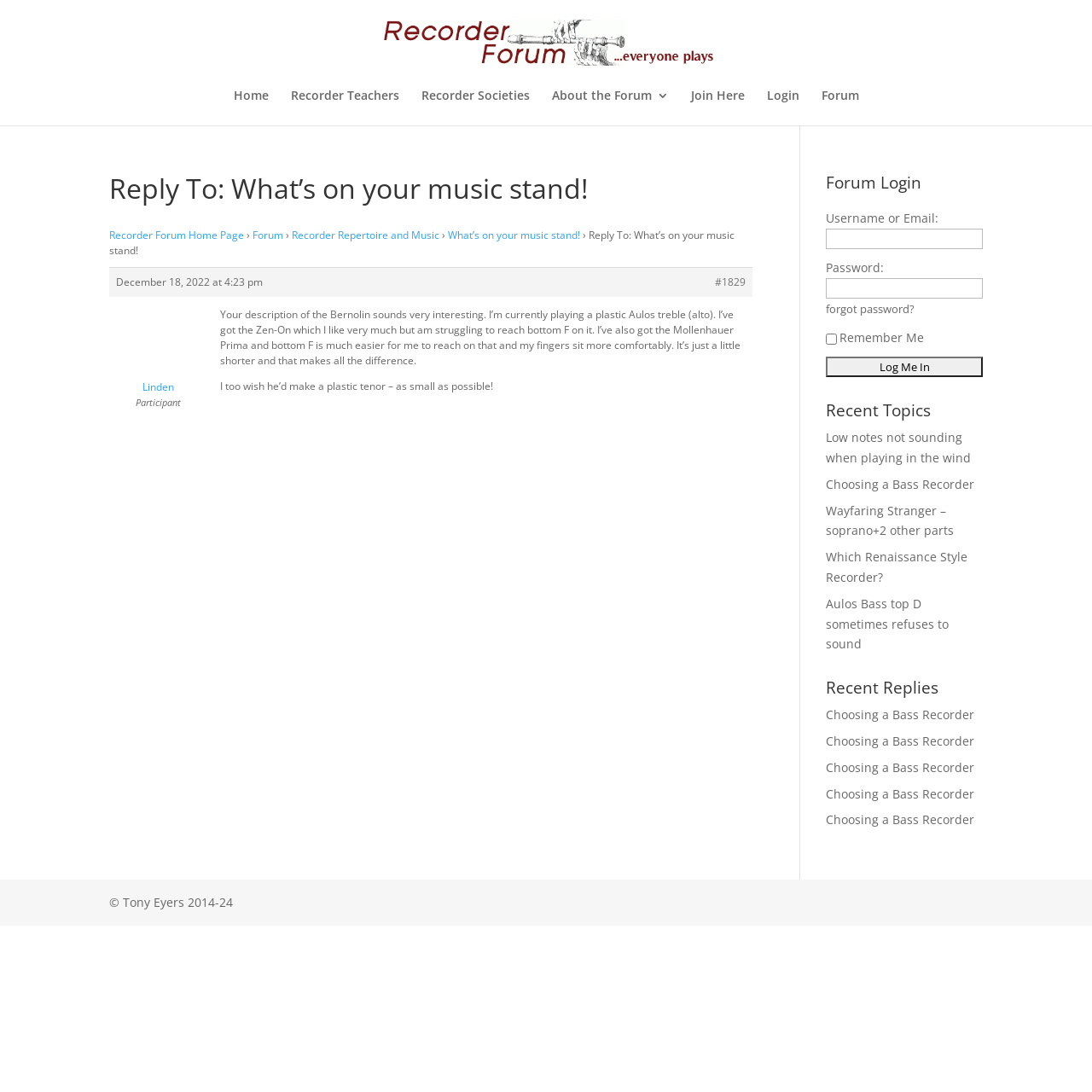Please analyze the image and provide a thorough answer to the question:
What is the topic of the first post on the forum?

The topic of the first post on the forum can be determined by looking at the heading 'Reply To: What’s on your music stand!' which is located under the 'Forum' section of the webpage.